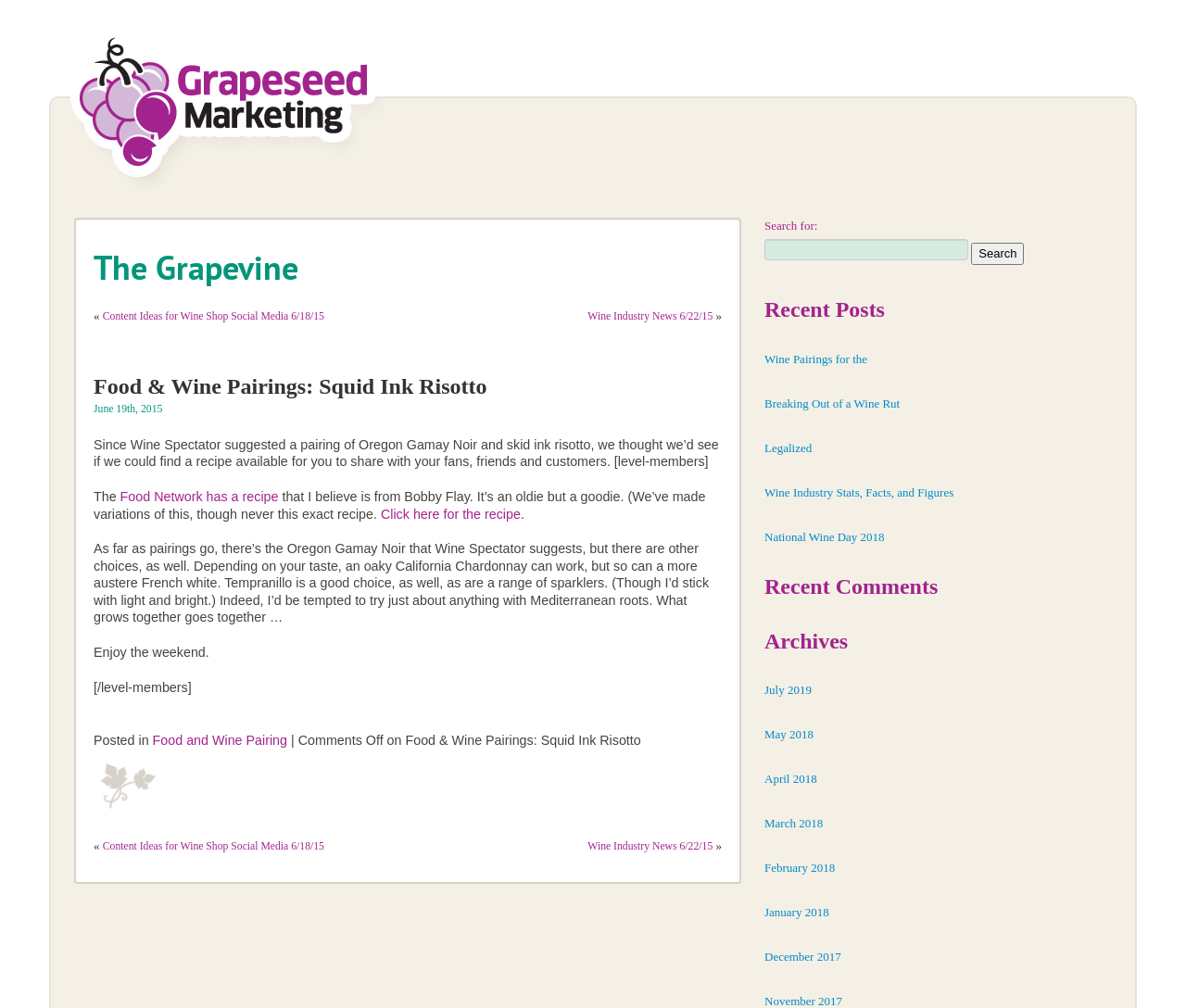Please identify the bounding box coordinates of the clickable area that will fulfill the following instruction: "View the Archives for July 2019". The coordinates should be in the format of four float numbers between 0 and 1, i.e., [left, top, right, bottom].

[0.645, 0.678, 0.684, 0.692]